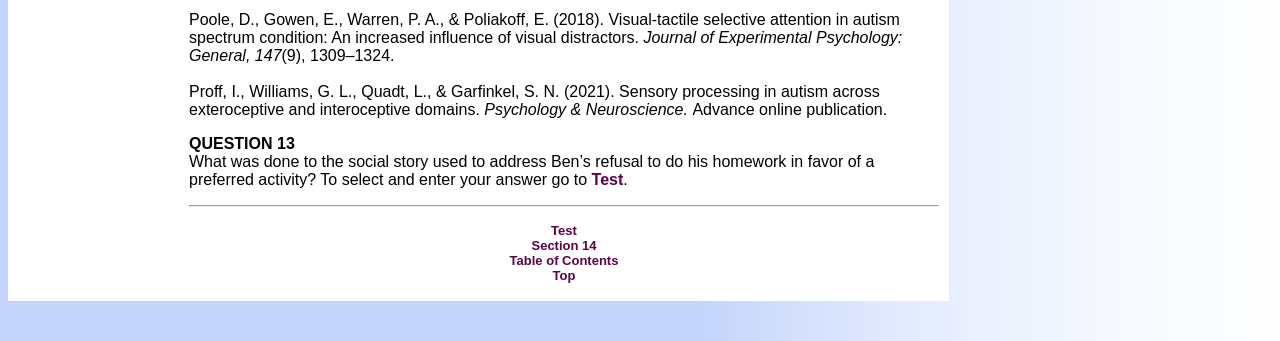Using the provided description Test, find the bounding box coordinates for the UI element. Provide the coordinates in (top-left x, top-left y, bottom-right x, bottom-right y) format, ensuring all values are between 0 and 1.

[0.462, 0.501, 0.487, 0.551]